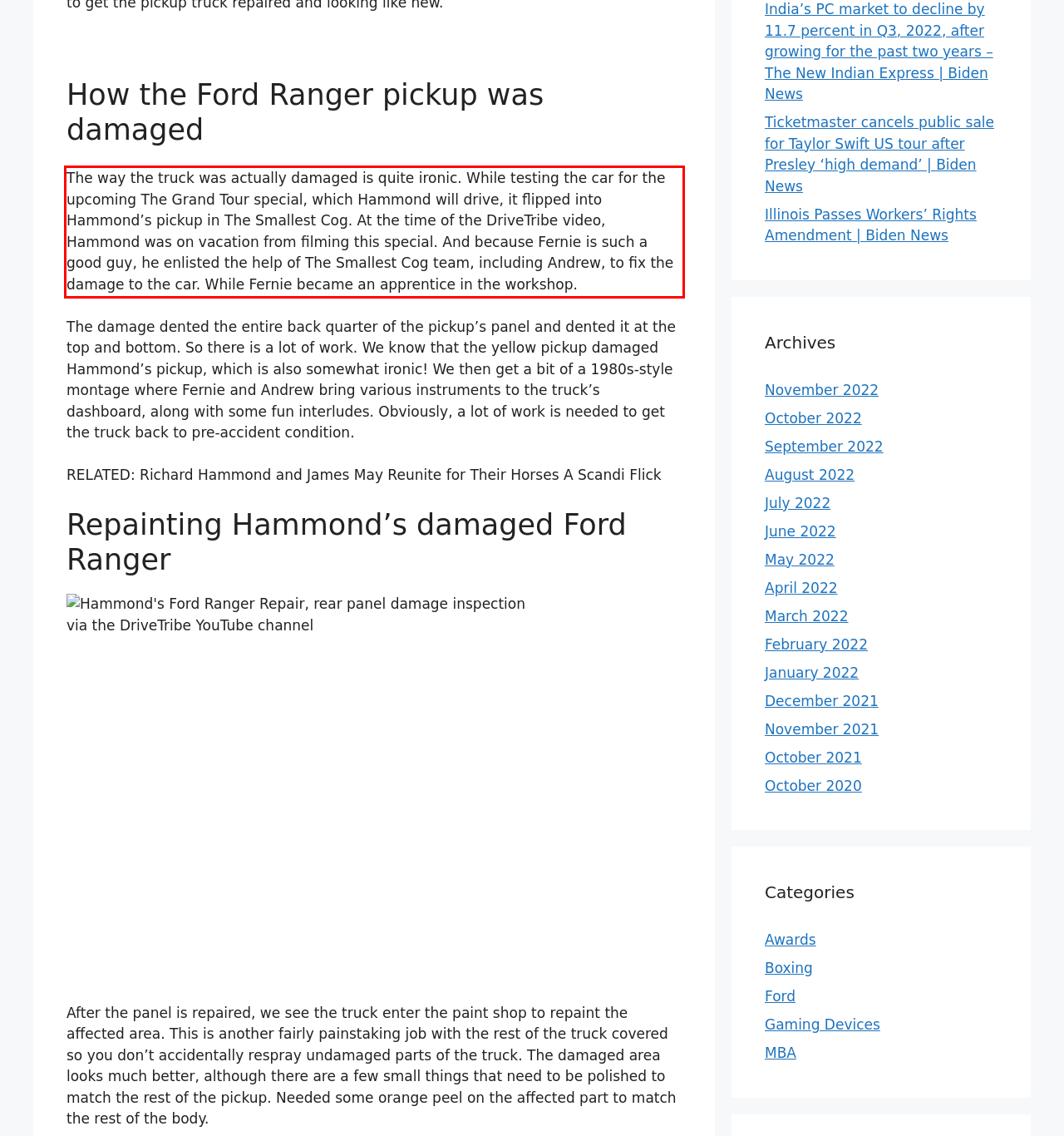From the given screenshot of a webpage, identify the red bounding box and extract the text content within it.

The way the truck was actually damaged is quite ironic. While testing the car for the upcoming The Grand Tour special, which Hammond will drive, it flipped into Hammond’s pickup in The Smallest Cog. At the time of the DriveTribe video, Hammond was on vacation from filming this special. And because Fernie is such a good guy, he enlisted the help of The Smallest Cog team, including Andrew, to fix the damage to the car. While Fernie became an apprentice in the workshop.